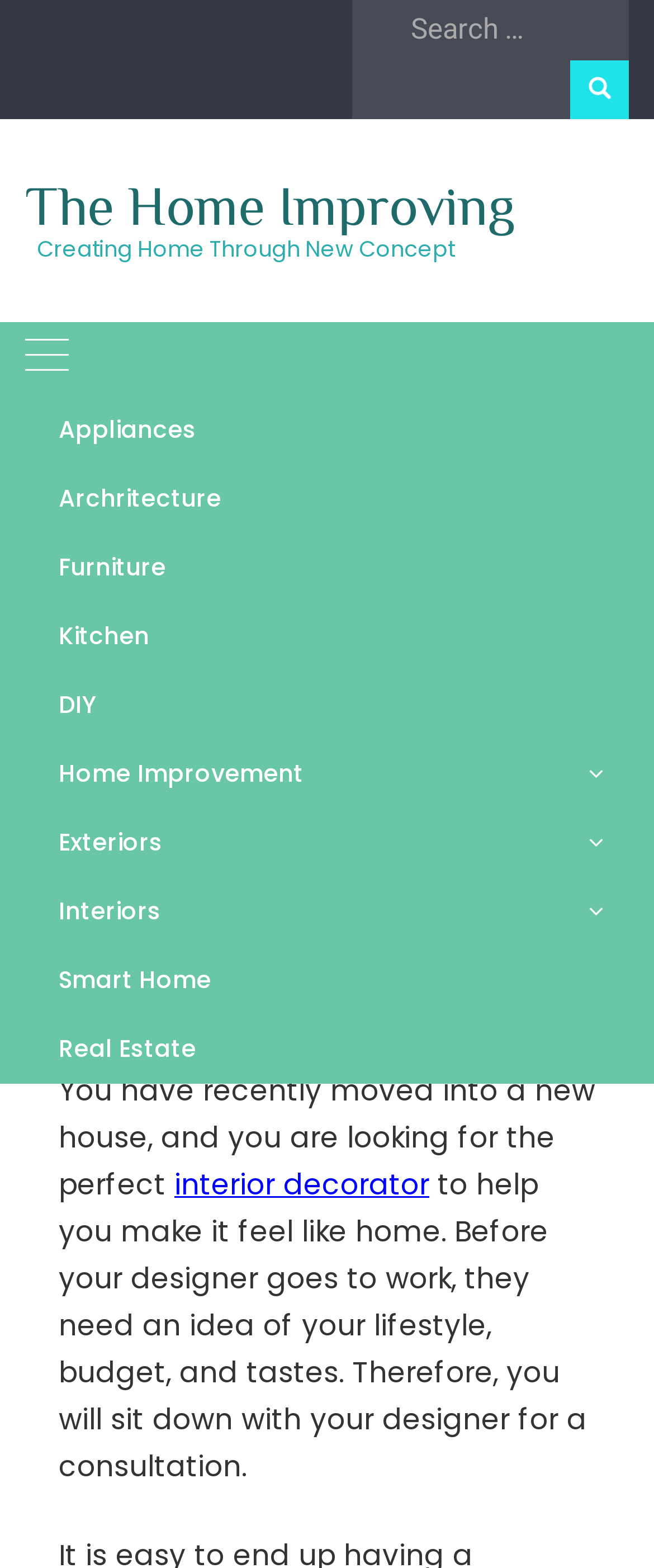Determine the bounding box coordinates of the region to click in order to accomplish the following instruction: "Expand the primary menu". Provide the coordinates as four float numbers between 0 and 1, specifically [left, top, right, bottom].

[0.038, 0.205, 0.105, 0.252]